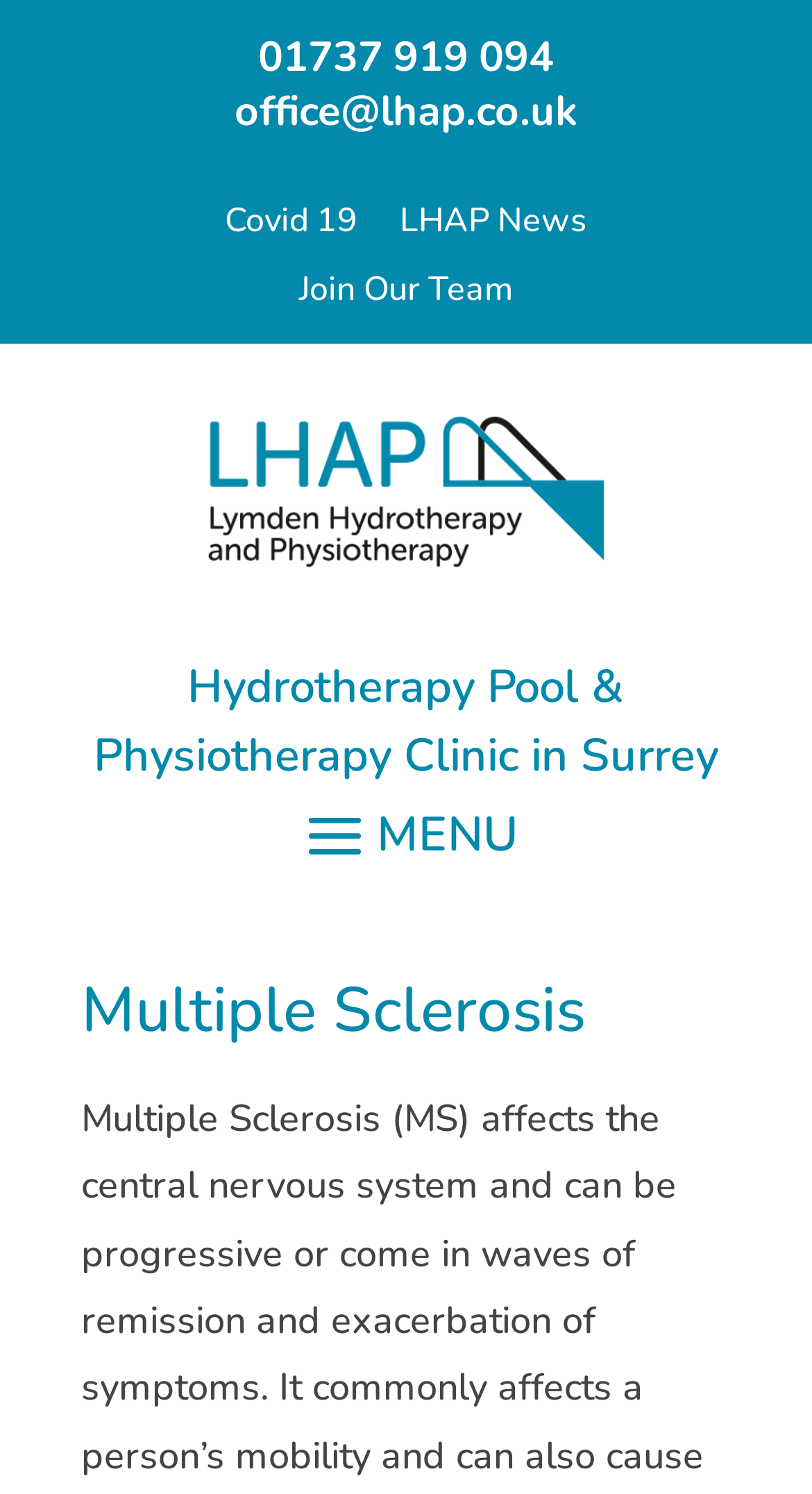What is the email address on the webpage?
Using the image, answer in one word or phrase.

office@lhap.co.uk